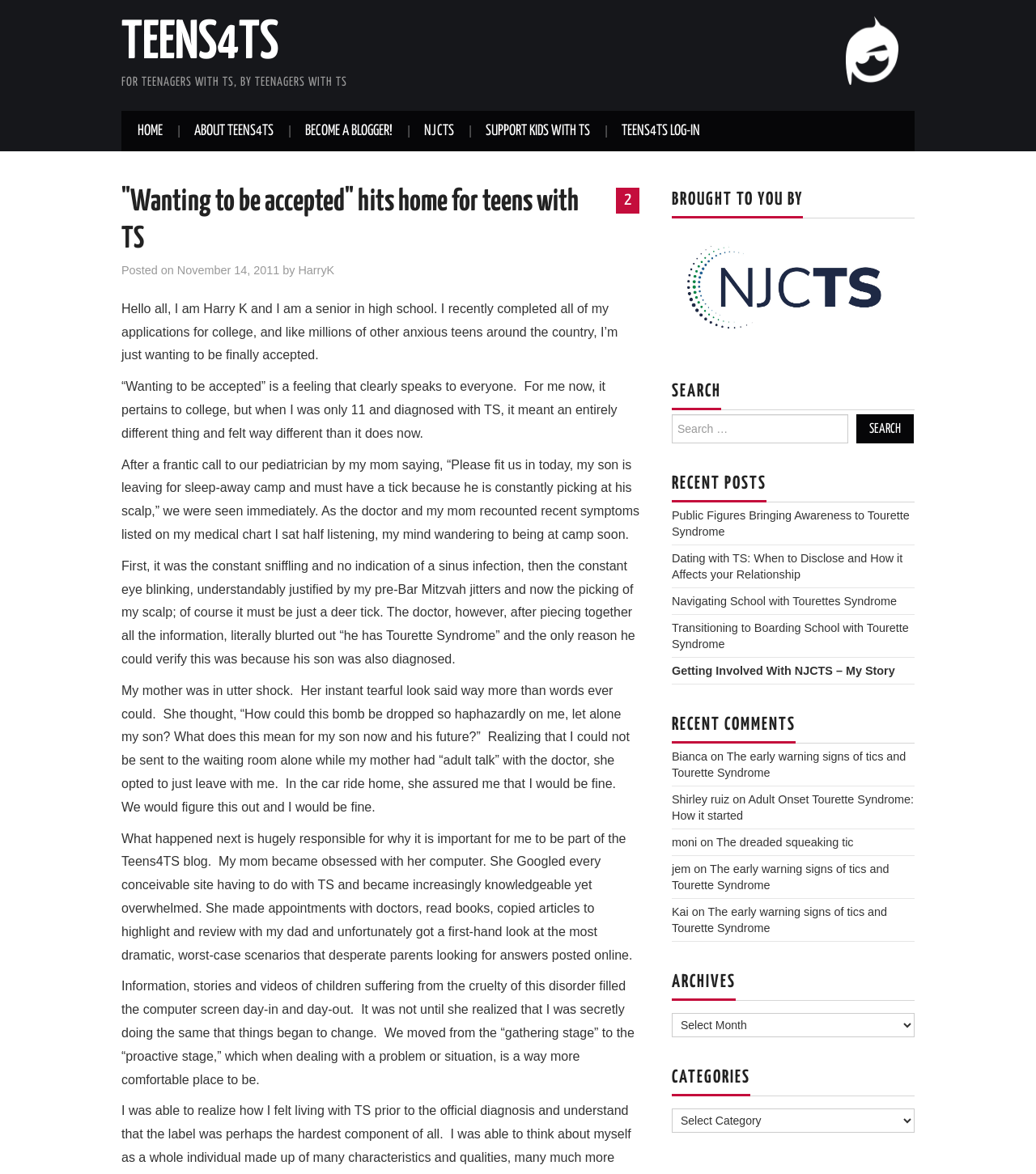Specify the bounding box coordinates of the area to click in order to follow the given instruction: "Click on the 'HOME' link."

[0.117, 0.094, 0.173, 0.129]